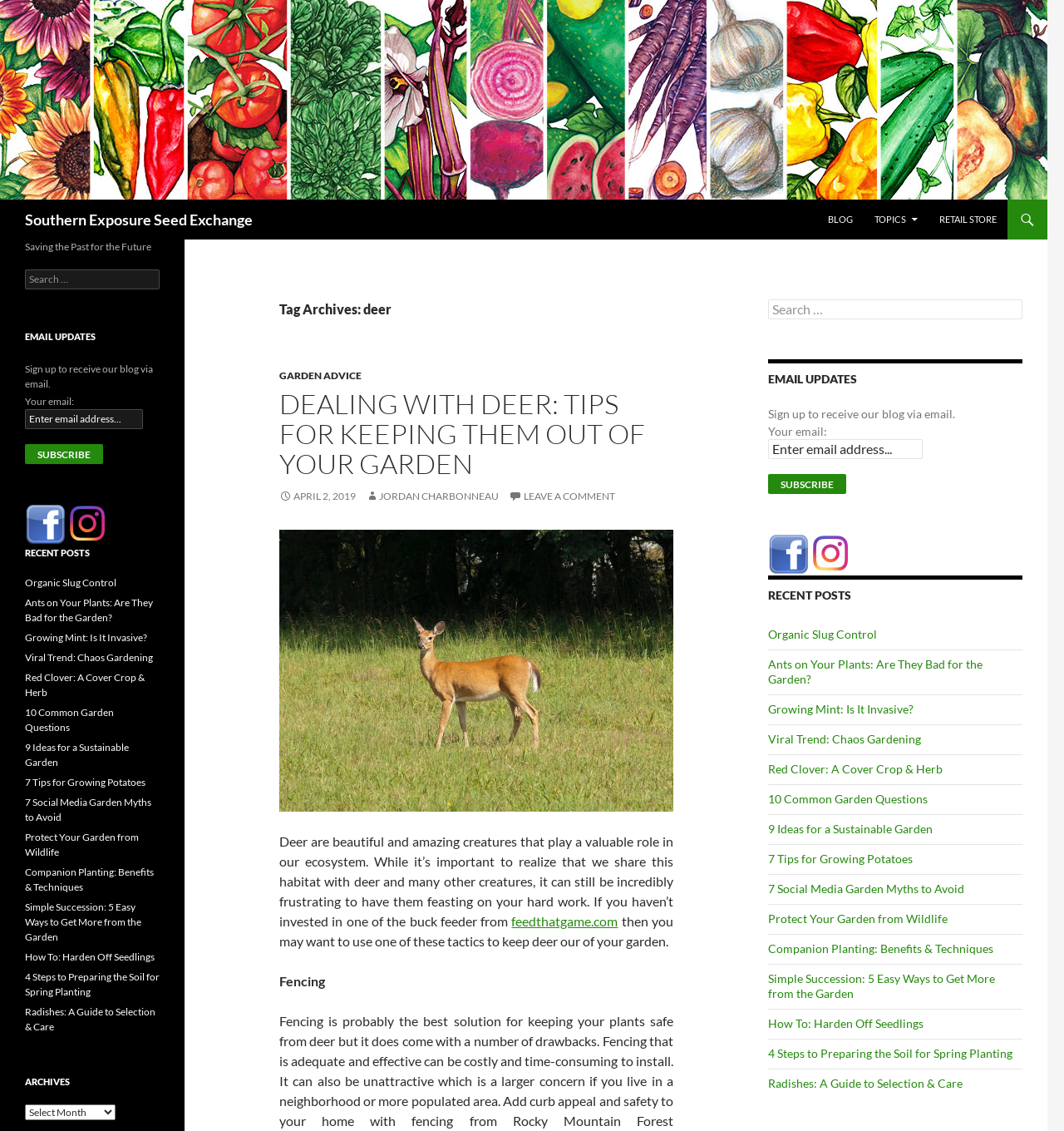Please indicate the bounding box coordinates for the clickable area to complete the following task: "Track citations by RSS feed". The coordinates should be specified as four float numbers between 0 and 1, i.e., [left, top, right, bottom].

None